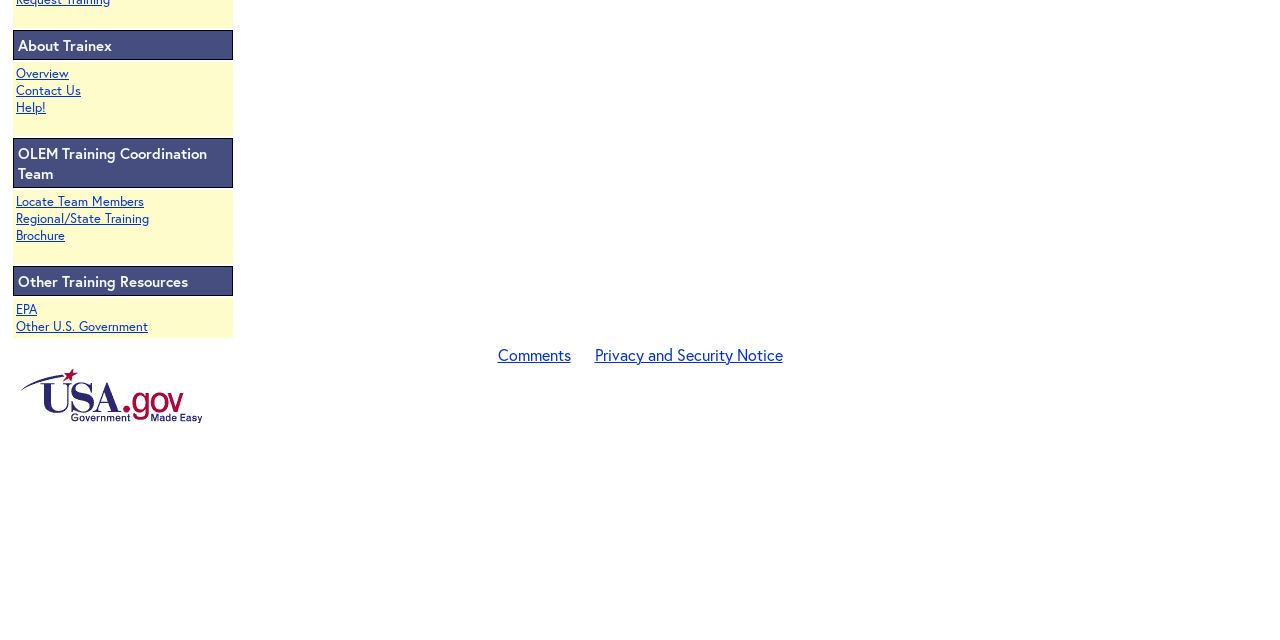Given the description of the UI element: "Locate Team Members", predict the bounding box coordinates in the form of [left, top, right, bottom], with each value being a float between 0 and 1.

[0.012, 0.302, 0.112, 0.328]